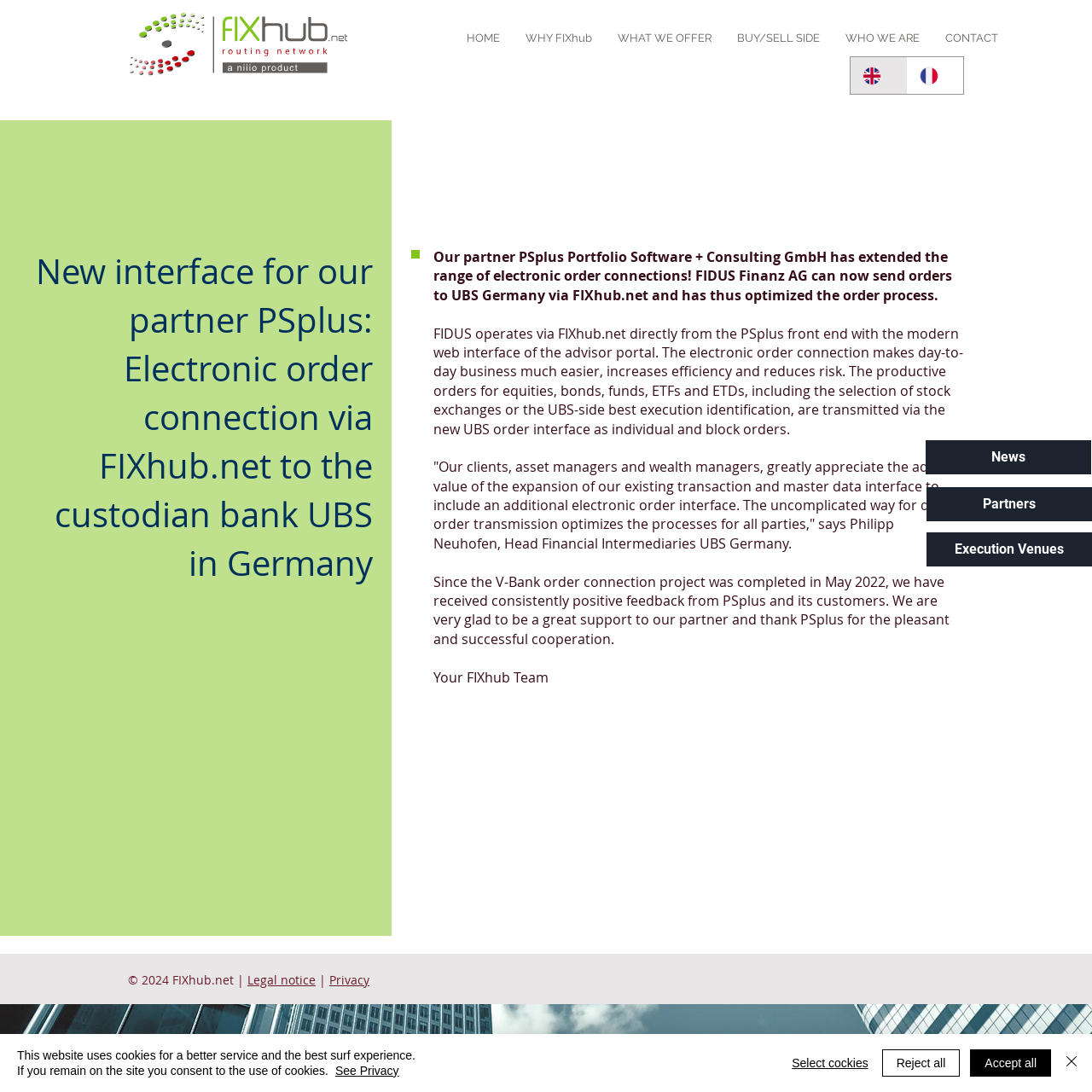Find the bounding box coordinates for the UI element whose description is: "WHY FIXhub". The coordinates should be four float numbers between 0 and 1, in the format [left, top, right, bottom].

[0.47, 0.021, 0.554, 0.048]